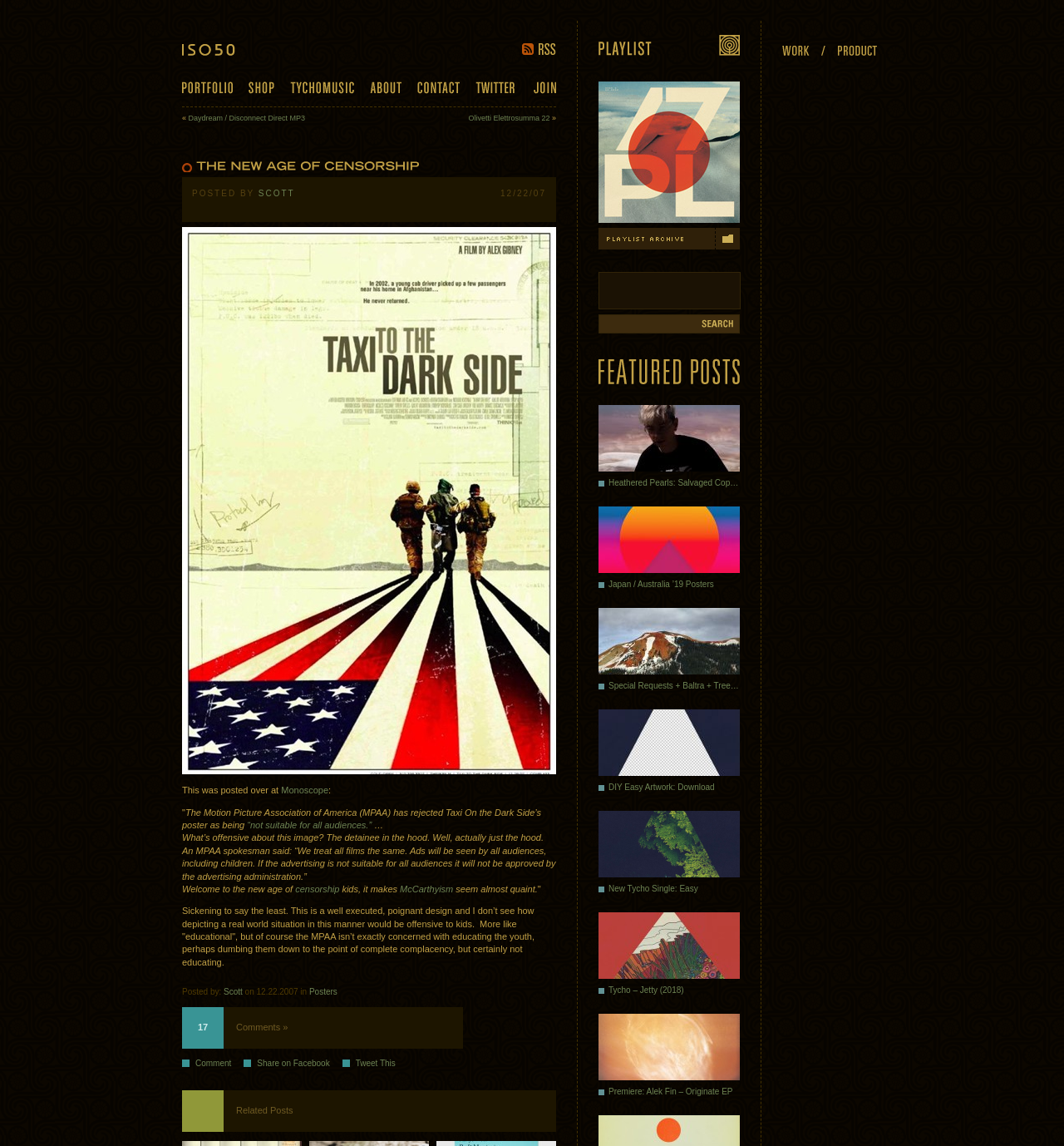Identify the bounding box coordinates for the element you need to click to achieve the following task: "View the 'Taxi On the Dark Side' poster". Provide the bounding box coordinates as four float numbers between 0 and 1, in the form [left, top, right, bottom].

[0.171, 0.198, 0.523, 0.675]